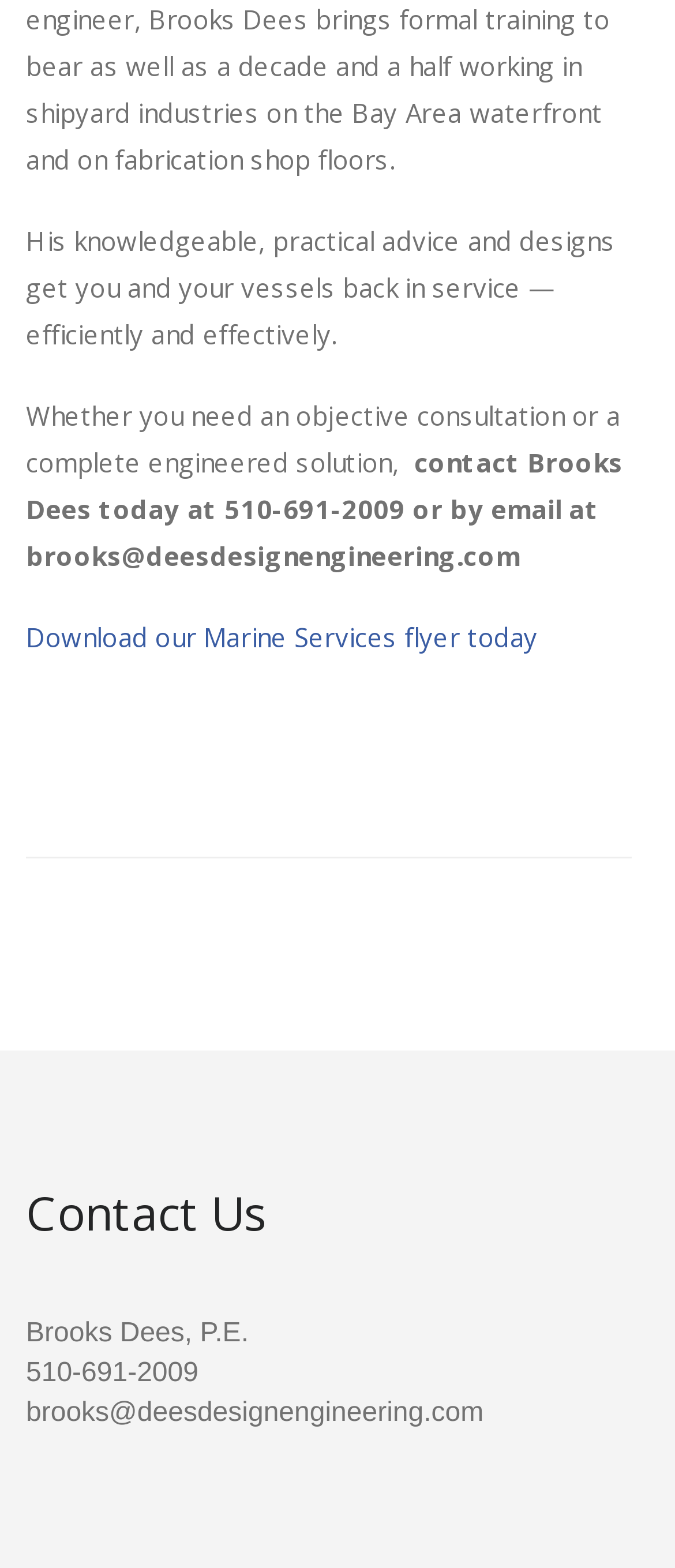What is the email address to contact Brooks Dees?
Your answer should be a single word or phrase derived from the screenshot.

brooks@deesdesignengineering.com